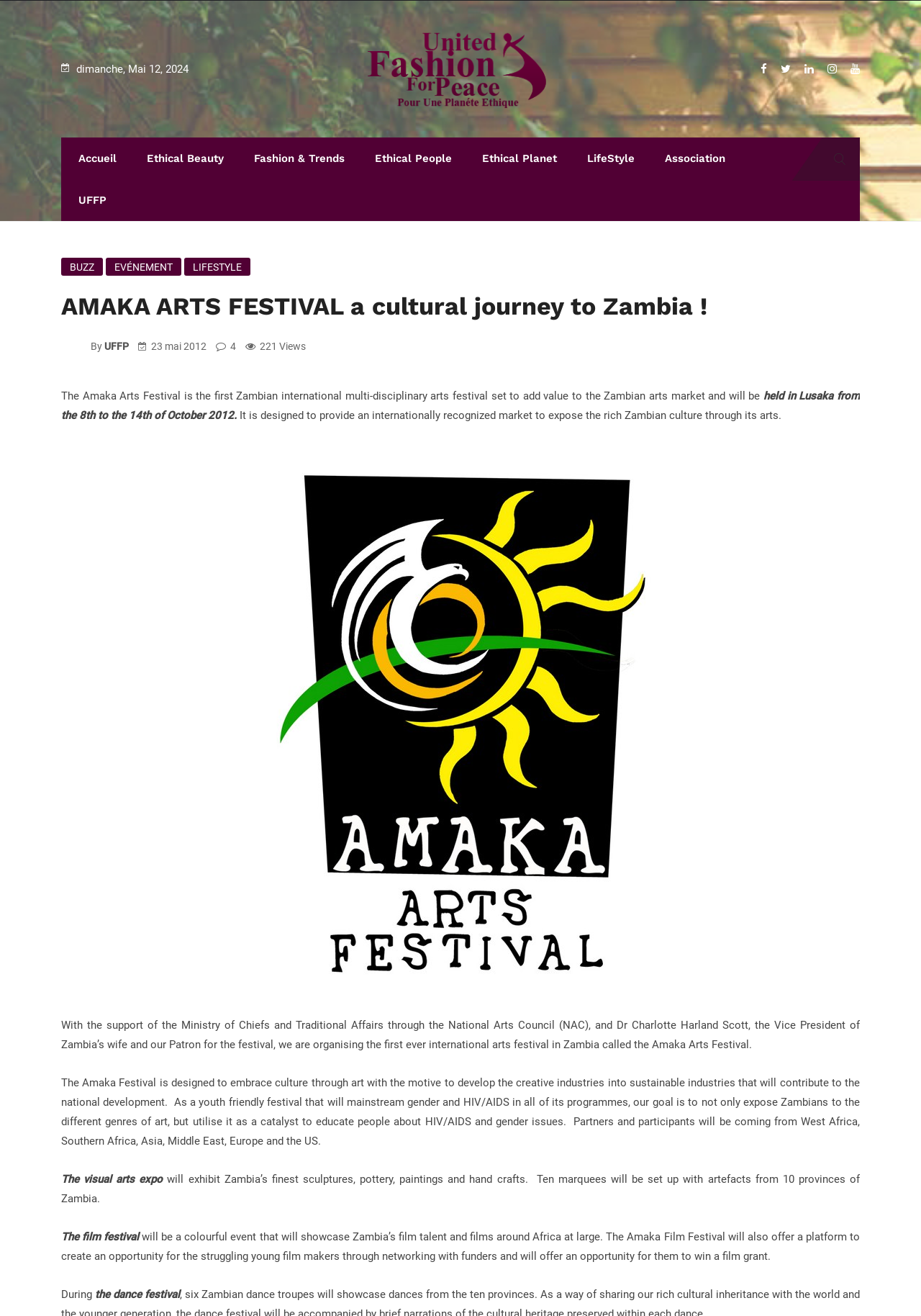Provide a one-word or short-phrase answer to the question:
Who is the patron of the Amaka Arts Festival?

Dr Charlotte Harland Scott